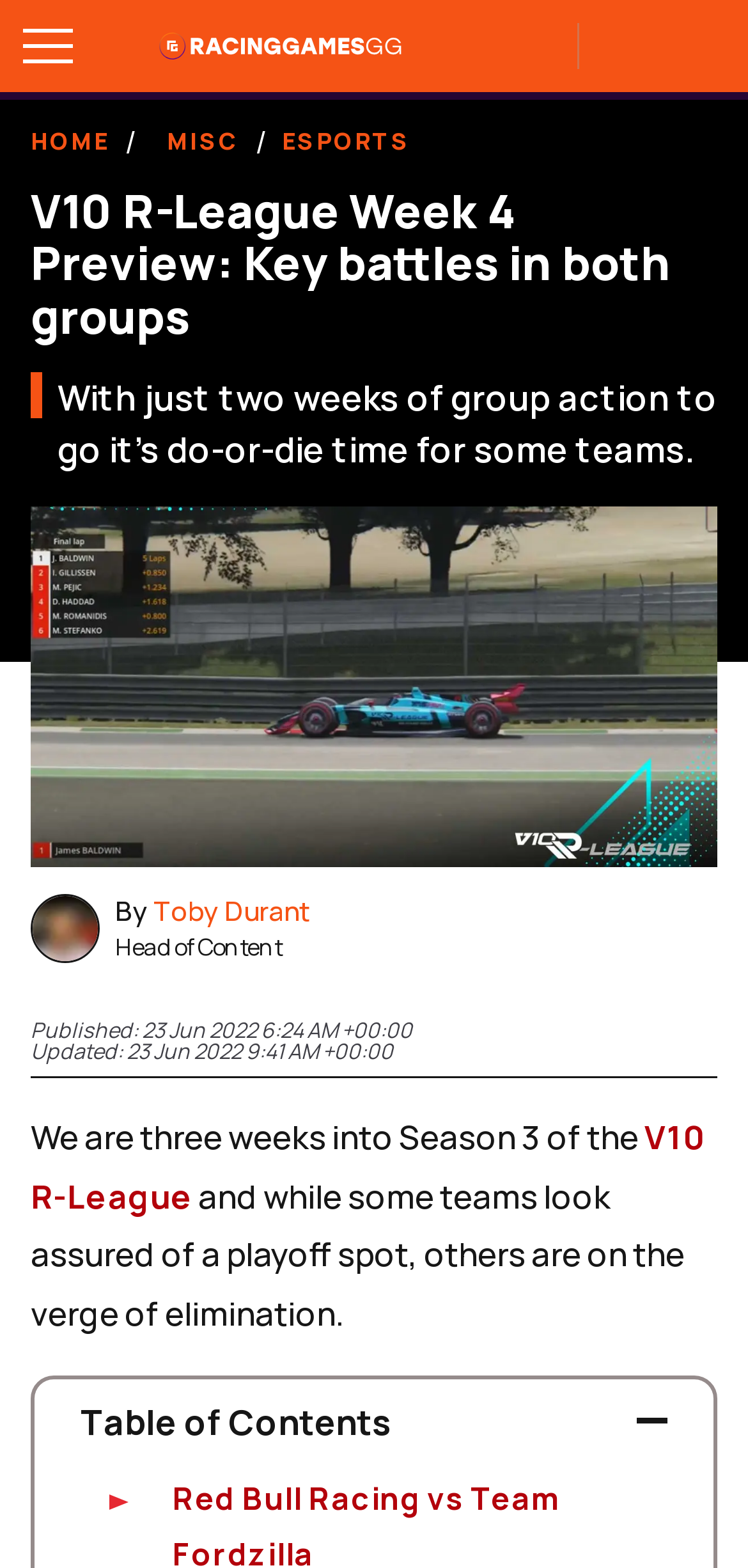Produce an elaborate caption capturing the essence of the webpage.

This webpage is a preview of Week 4 of the V10 R-League, a racing game competition. At the top left corner, there is a button to toggle the menu. Next to it, on the top center, is the RacingGames logo, which is also a link to the homepage. Below the logo, there are three links to different sections of the website: HOME, MISC, and ESPORTS.

The main content of the webpage starts with a heading that reads "V10 R-League Week 4 Preview: Key battles in both groups". Below the heading, there is a large figure that takes up most of the width of the page. On the right side of the figure, there is a smaller figure.

The author of the article, Toby Durant, is credited as the Head of Content, with a link to his profile. The article was published on June 23, 2022, at 6:24 AM and was last updated at 9:41 AM on the same day.

The main text of the article starts below the author information, with a horizontal separator line dividing it from the top section. The text explains that the V10 R-League is in its third season and that some teams are close to being eliminated. There is a link to the V10 R-League within the text.

At the bottom of the page, there is a table of contents section, which is expanded by default. The table of contents is marked with a disclosure triangle and has a heading that reads "Table of Contents".